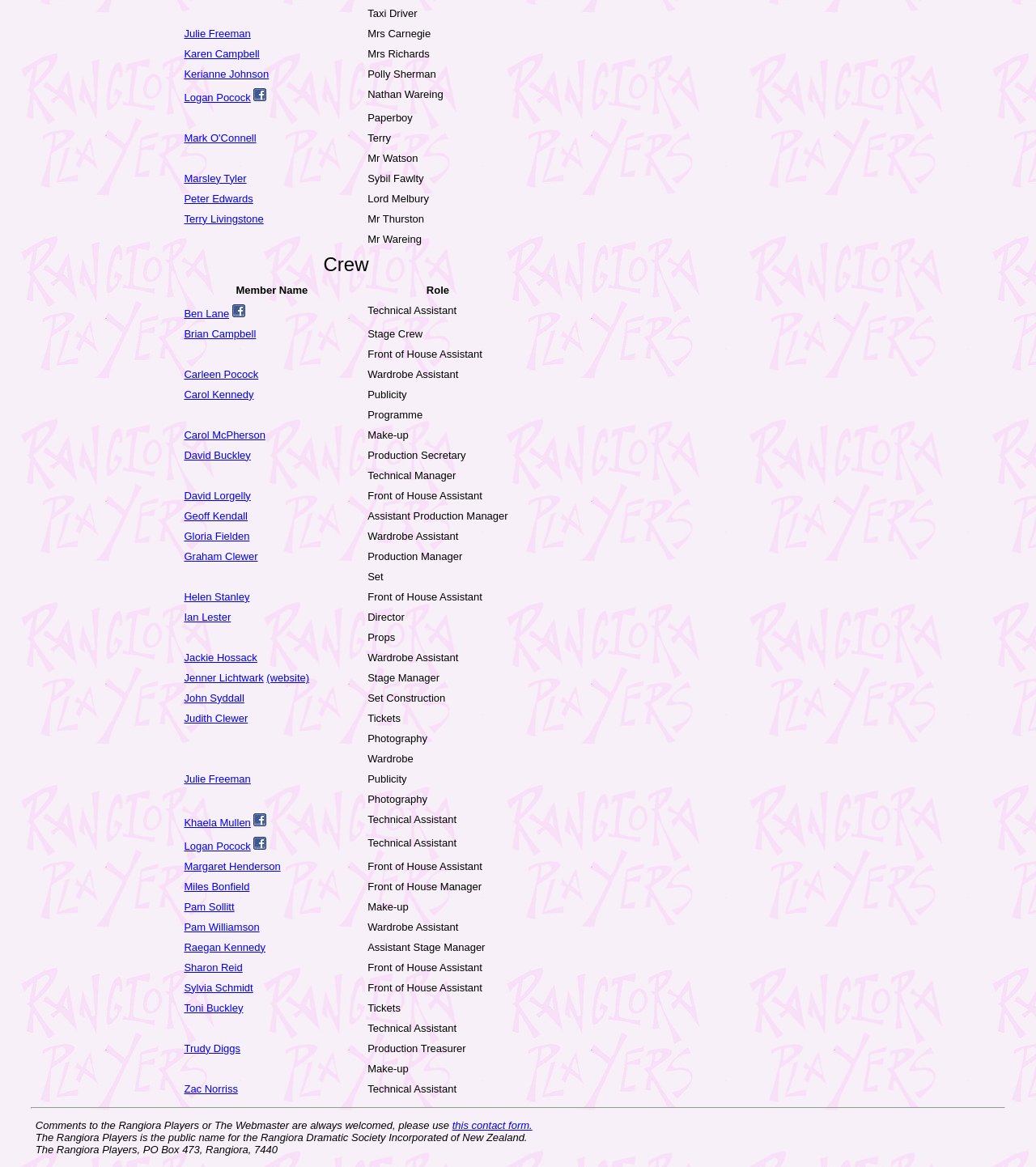Using the webpage screenshot and the element description Margaret Henderson, determine the bounding box coordinates. Specify the coordinates in the format (top-left x, top-left y, bottom-right x, bottom-right y) with values ranging from 0 to 1.

[0.178, 0.737, 0.271, 0.747]